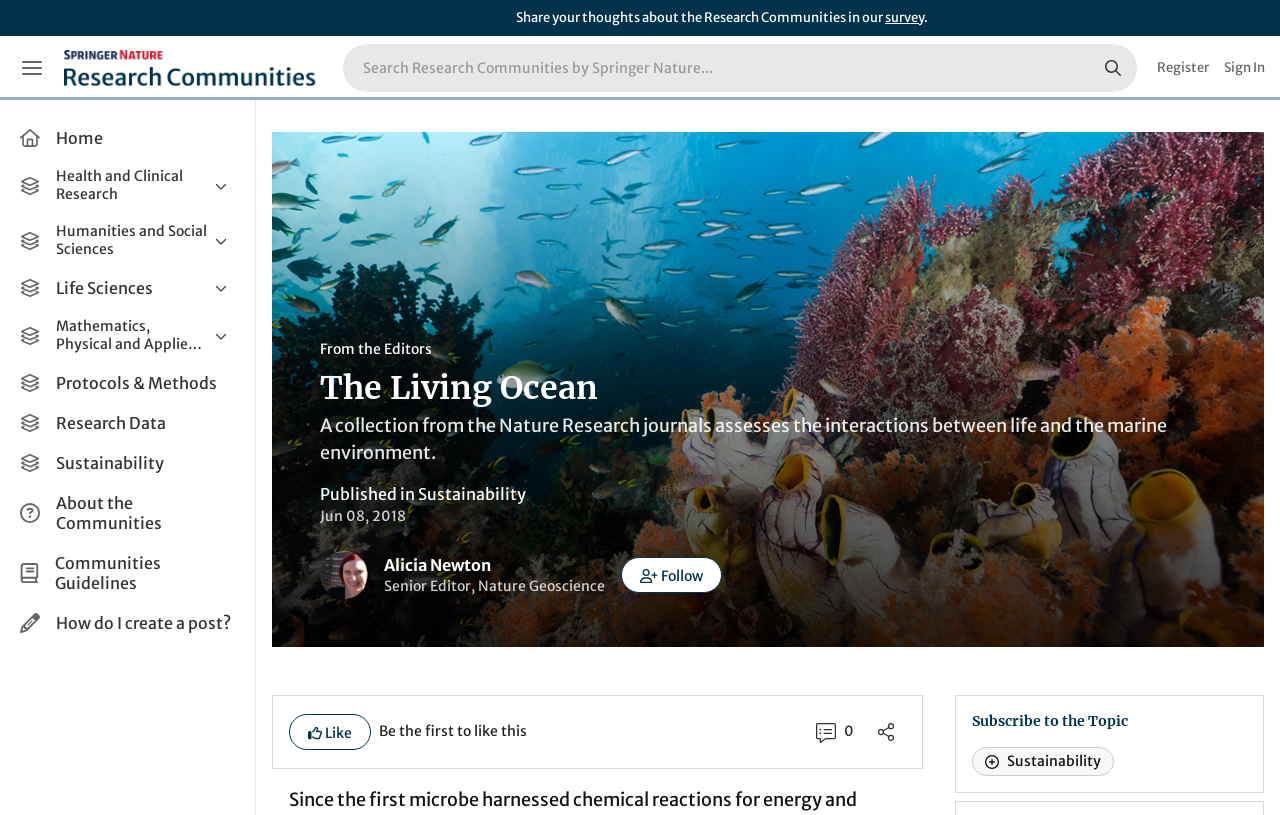Please respond in a single word or phrase: 
What is the category of 'Biomedical Research'?

Life Sciences